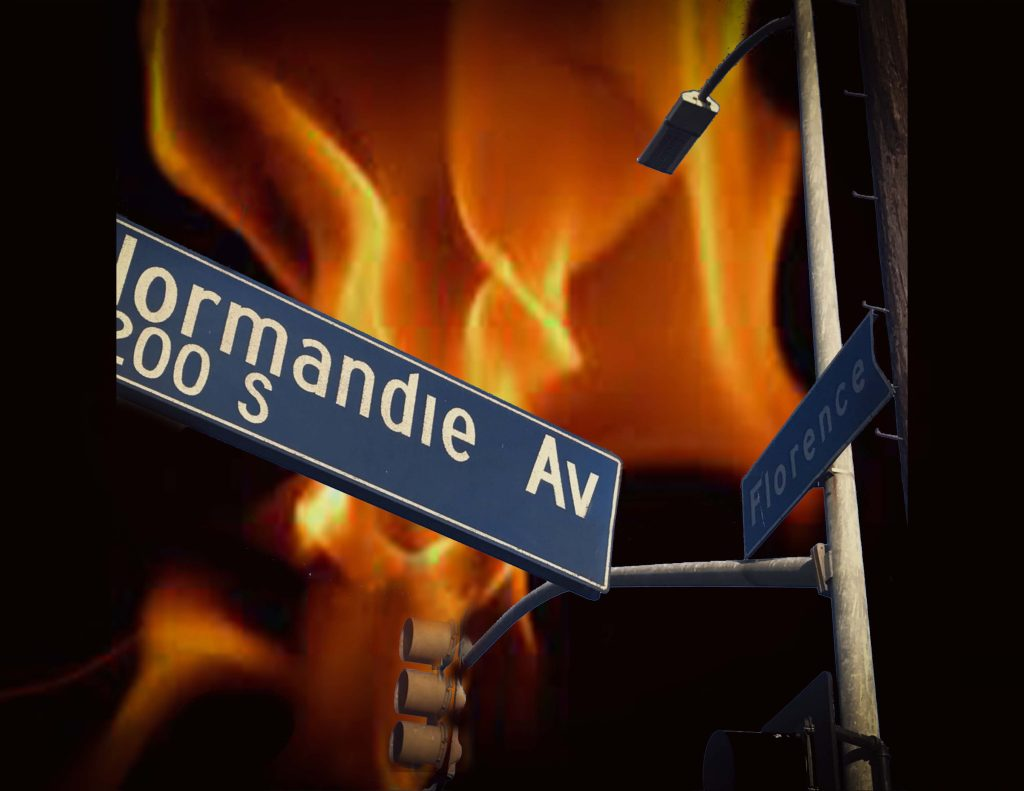With reference to the image, please provide a detailed answer to the following question: What is the dominant color of the street signs?

The caption specifically mentions that the blue backgrounds of the street signs stand in stark contrast to the fiery hues, implying that the dominant color of the street signs is blue.